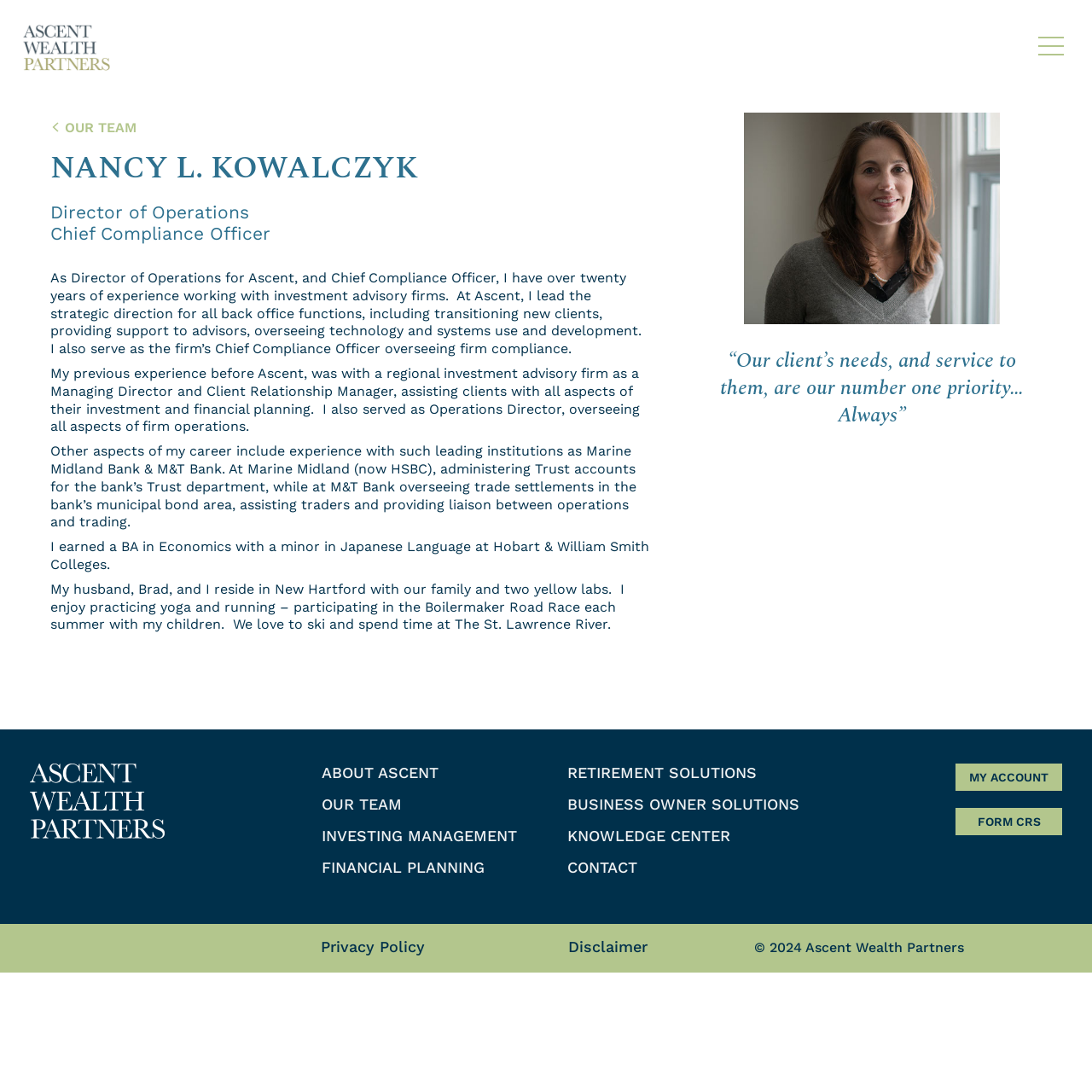What is the degree Nancy L. Kowalczyk earned?
Your answer should be a single word or phrase derived from the screenshot.

BA in Economics